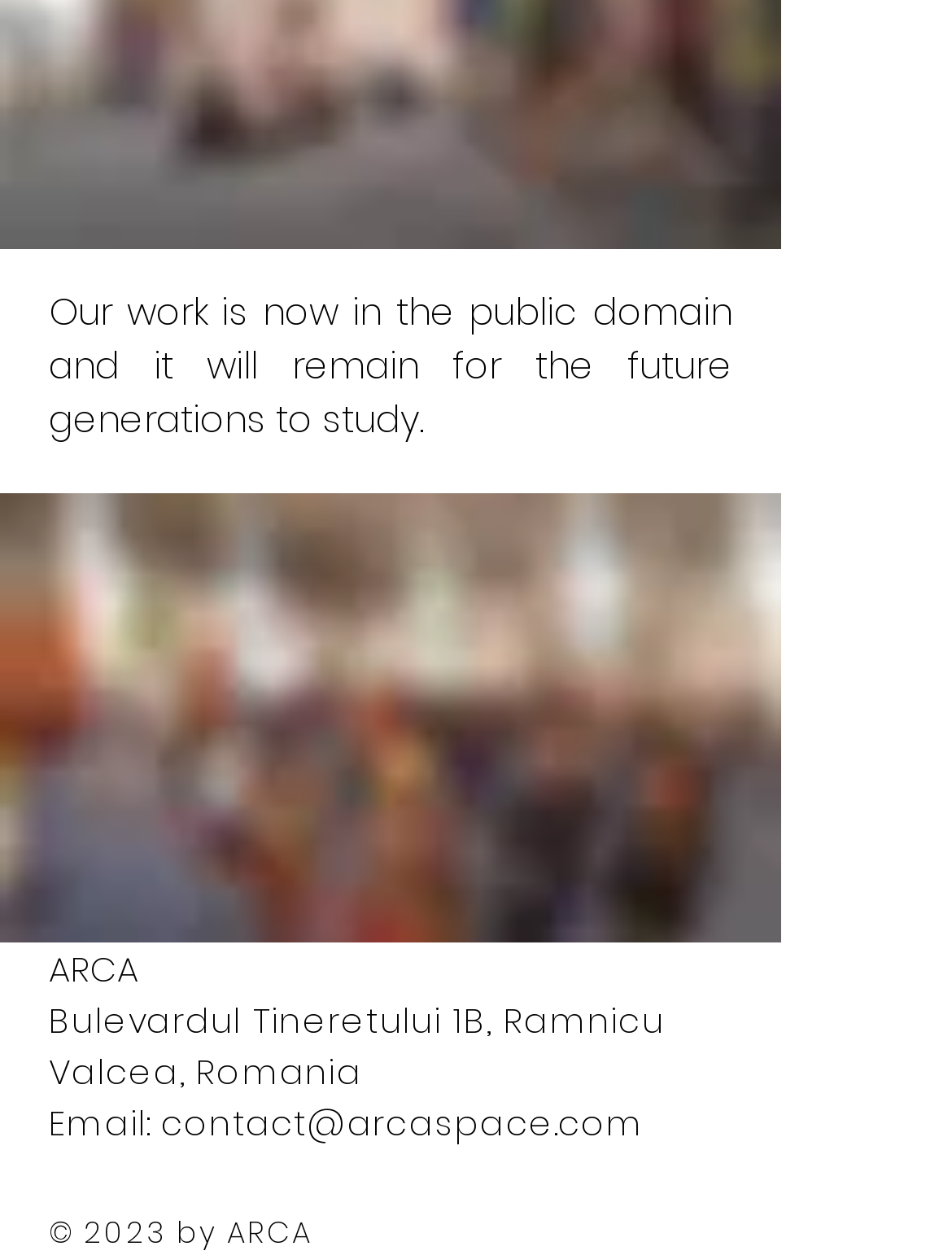Please respond to the question with a concise word or phrase:
What is the year of the copyright?

2023